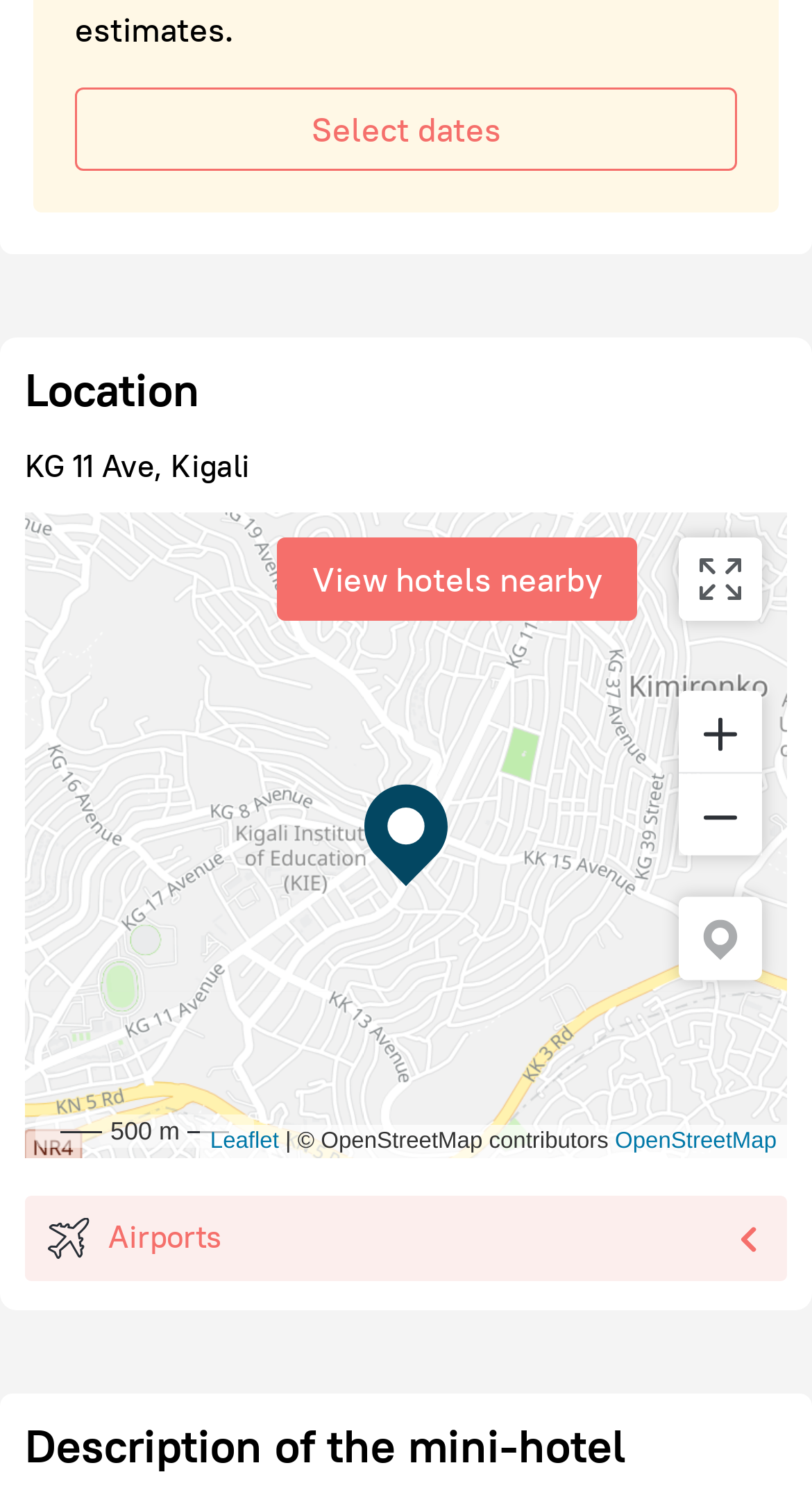Could you please study the image and provide a detailed answer to the question:
What is the purpose of the 'View hotels nearby' button?

I inferred the purpose of the button by its text content 'View hotels nearby' and its position on the webpage. The button is located near the location display, suggesting that it is related to finding hotels in that area.